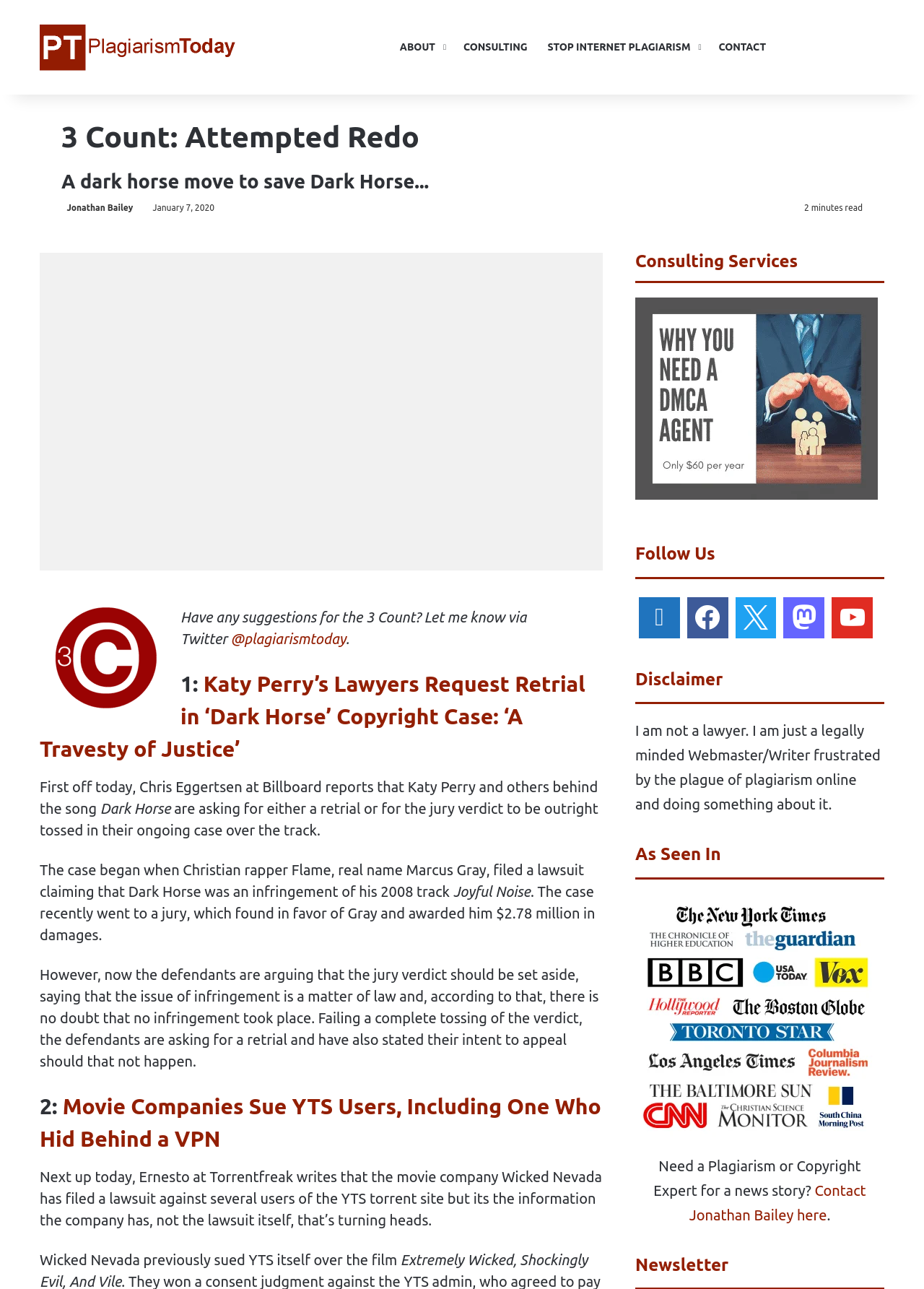Determine the bounding box coordinates of the clickable element necessary to fulfill the instruction: "Follow Plagiarism Today on Facebook". Provide the coordinates as four float numbers within the 0 to 1 range, i.e., [left, top, right, bottom].

[0.84, 0.0, 0.863, 0.073]